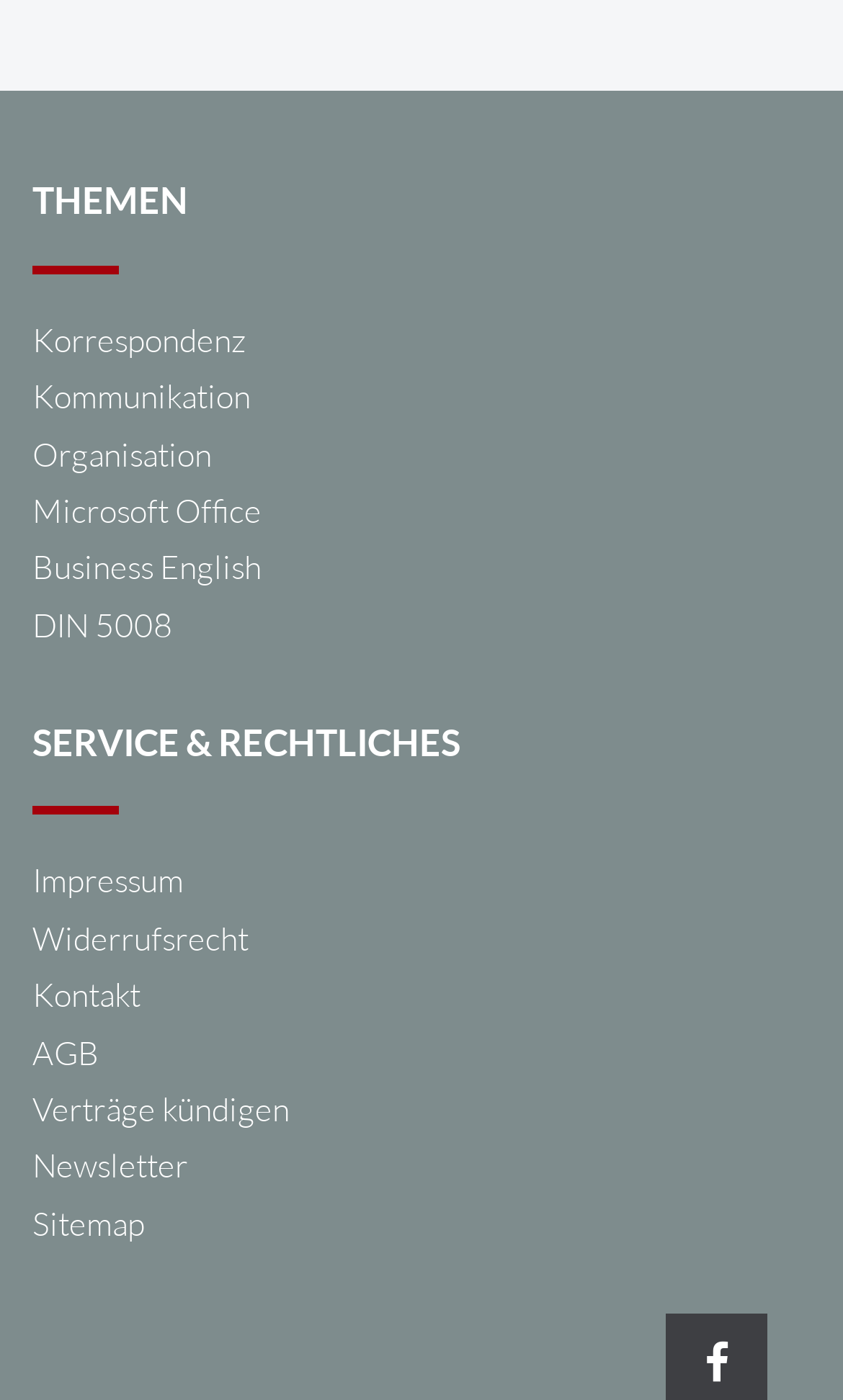Give a concise answer using one word or a phrase to the following question:
What is the last link on this webpage?

Sitemap